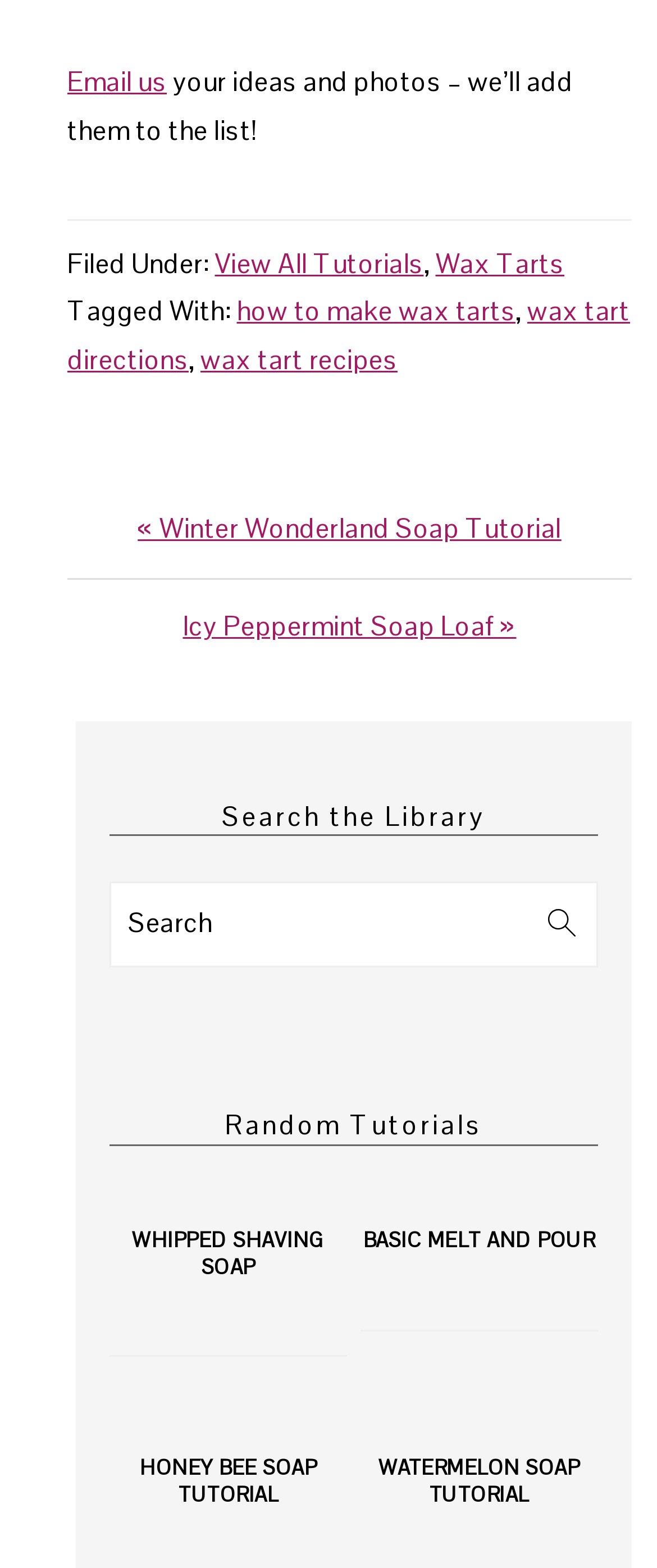What is the purpose of the search bar?
Please use the visual content to give a single word or phrase answer.

Search the Library